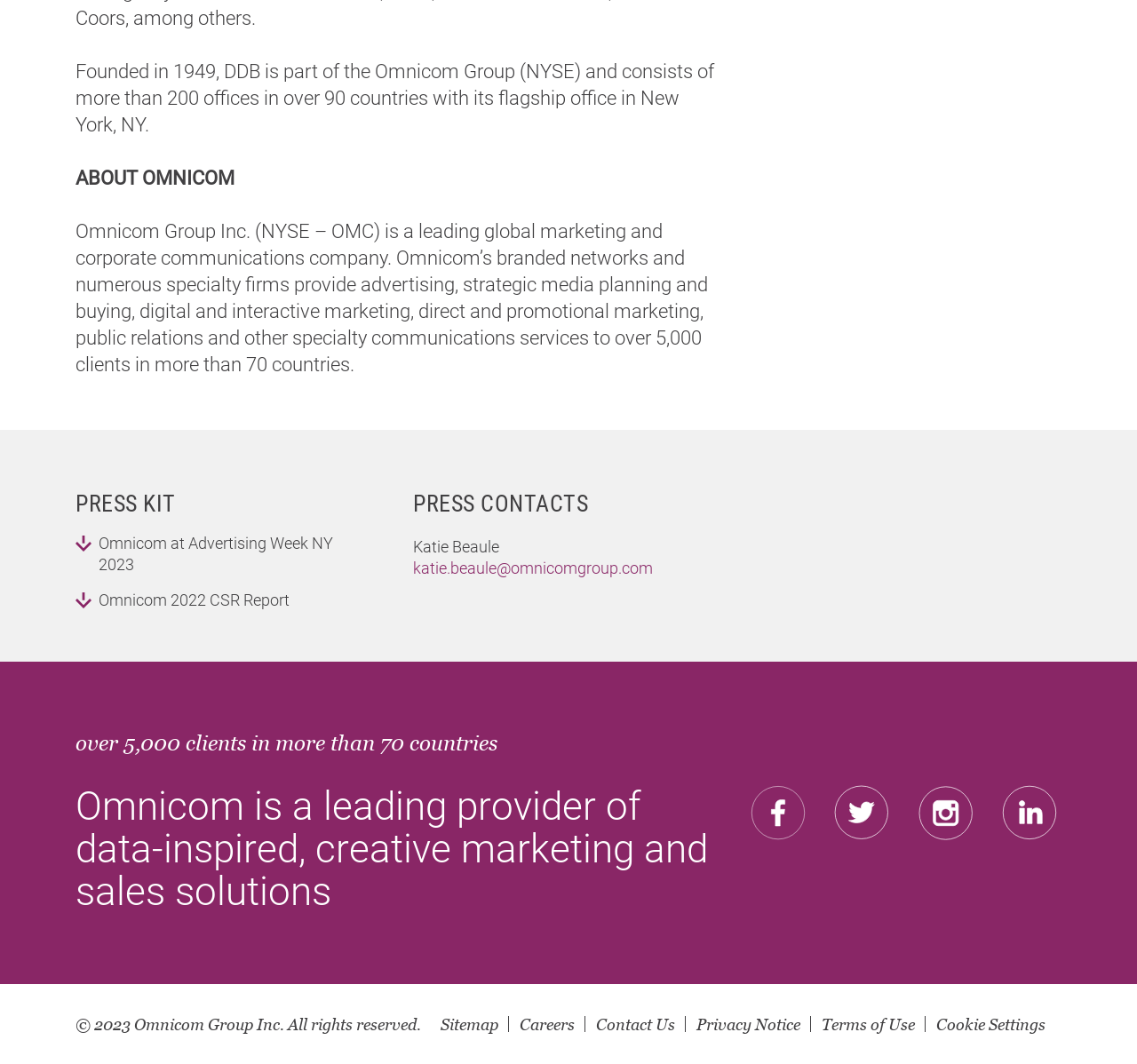Please find the bounding box coordinates of the element that must be clicked to perform the given instruction: "Follow Omnicom on Facebook". The coordinates should be four float numbers from 0 to 1, i.e., [left, top, right, bottom].

[0.66, 0.738, 0.709, 0.79]